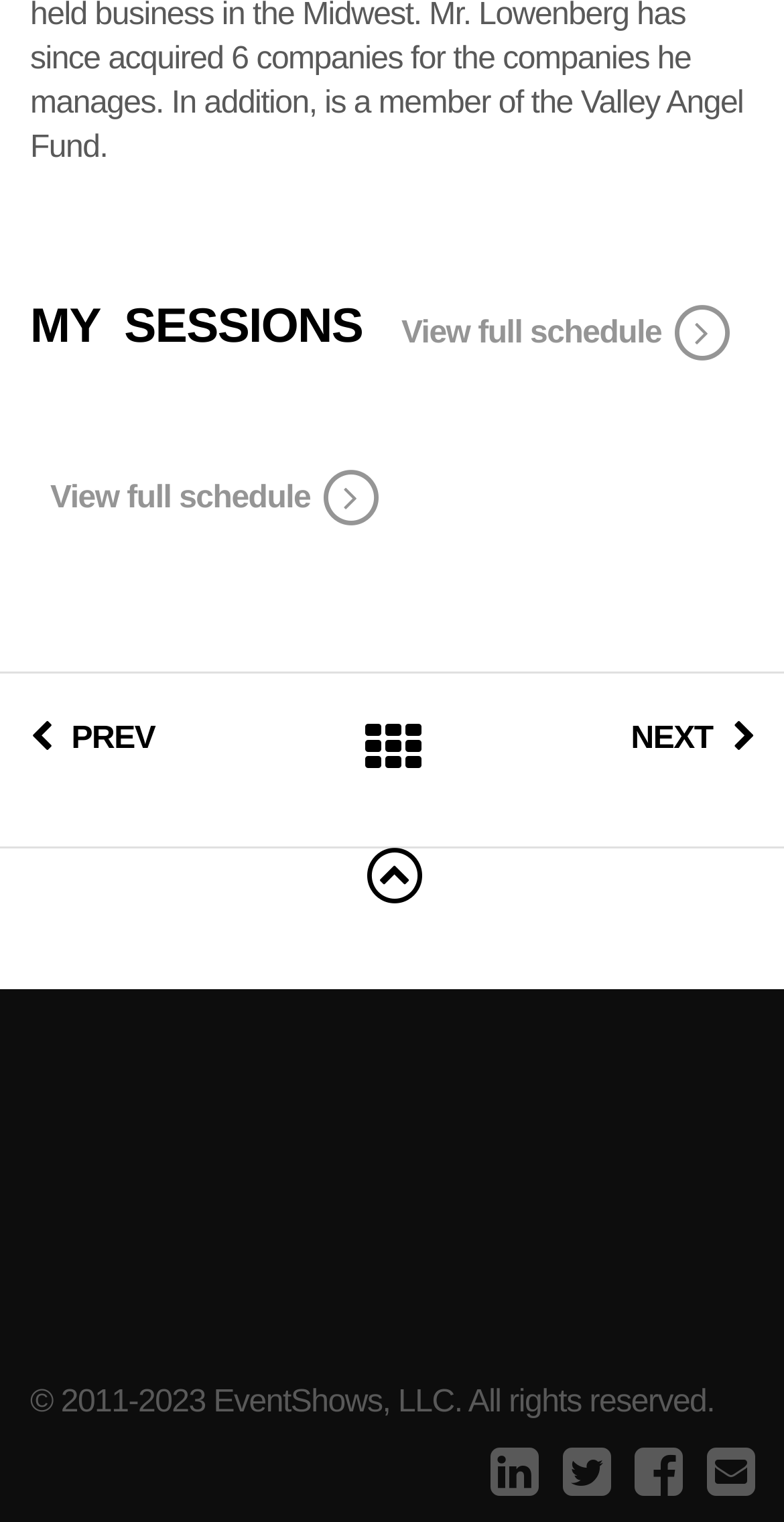Calculate the bounding box coordinates of the UI element given the description: "parent_node: PREV".

[0.462, 0.554, 0.544, 0.597]